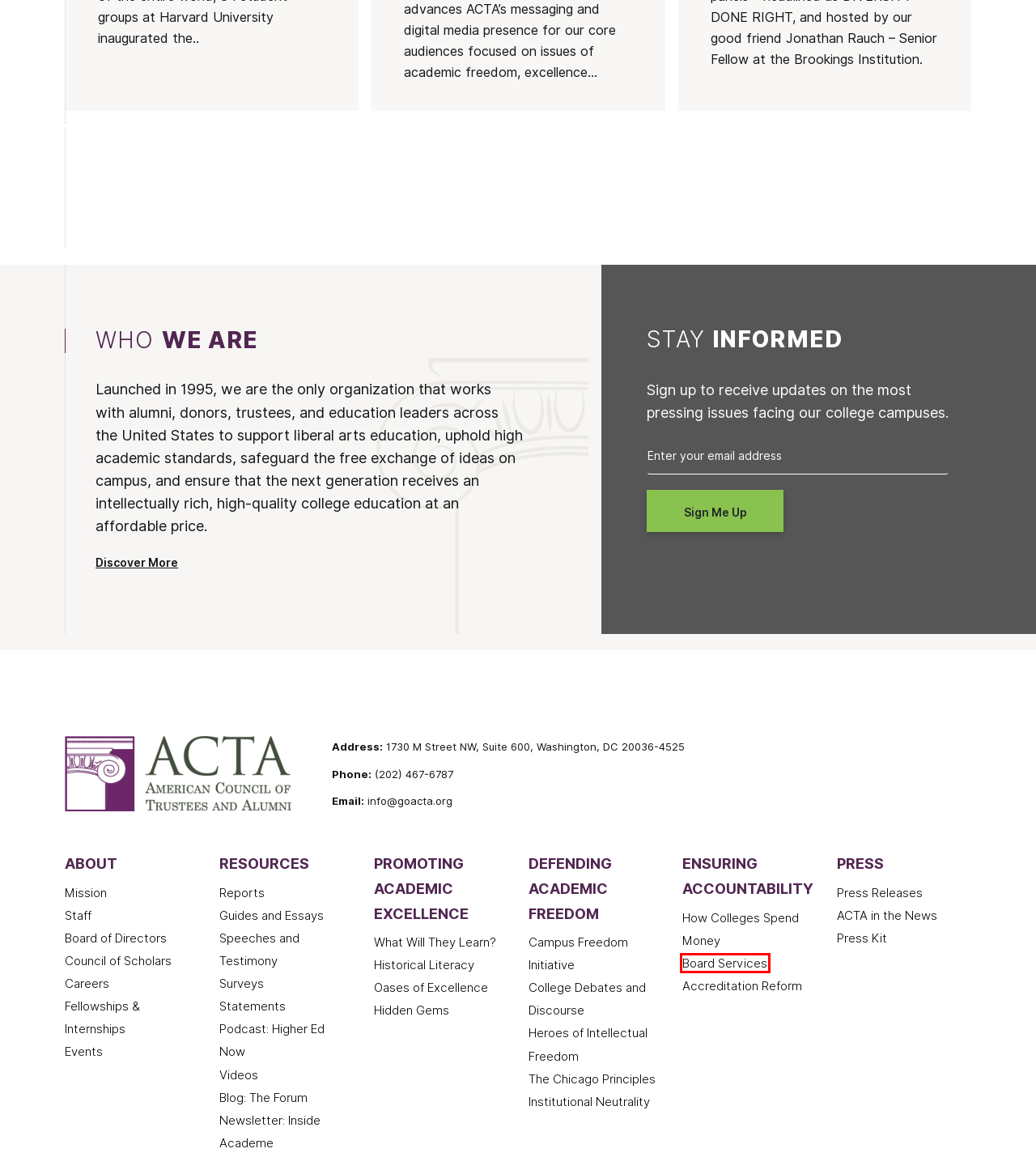Given a screenshot of a webpage featuring a red bounding box, identify the best matching webpage description for the new page after the element within the red box is clicked. Here are the options:
A. Events Archive - American Council of Trustees and Alumni
B. Board Services - American Council of Trustees and Alumni
C. Kalven Report - American Council of Trustees and Alumni
D. ACTA in the News - American Council of Trustees and Alumni
E. Campus Freedom Initiative™ - American Council of Trustees and Alumni
F. Careers - American Council of Trustees and Alumni
G. Historical Literacy - American Council of Trustees and Alumni
H. Hidden Gems - American Council of Trustees and Alumni

B